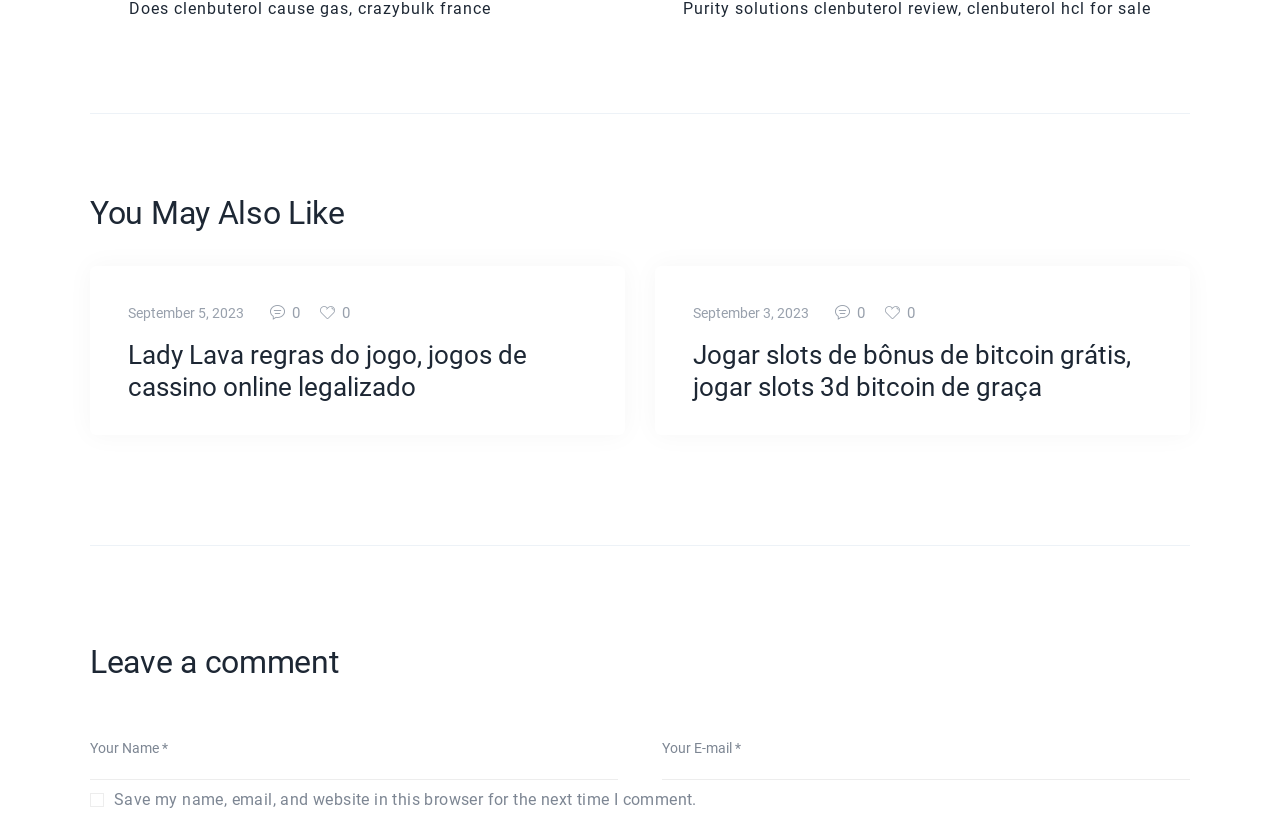Please give the bounding box coordinates of the area that should be clicked to fulfill the following instruction: "Click on 'You May Also Like'". The coordinates should be in the format of four float numbers from 0 to 1, i.e., [left, top, right, bottom].

[0.07, 0.236, 0.93, 0.287]